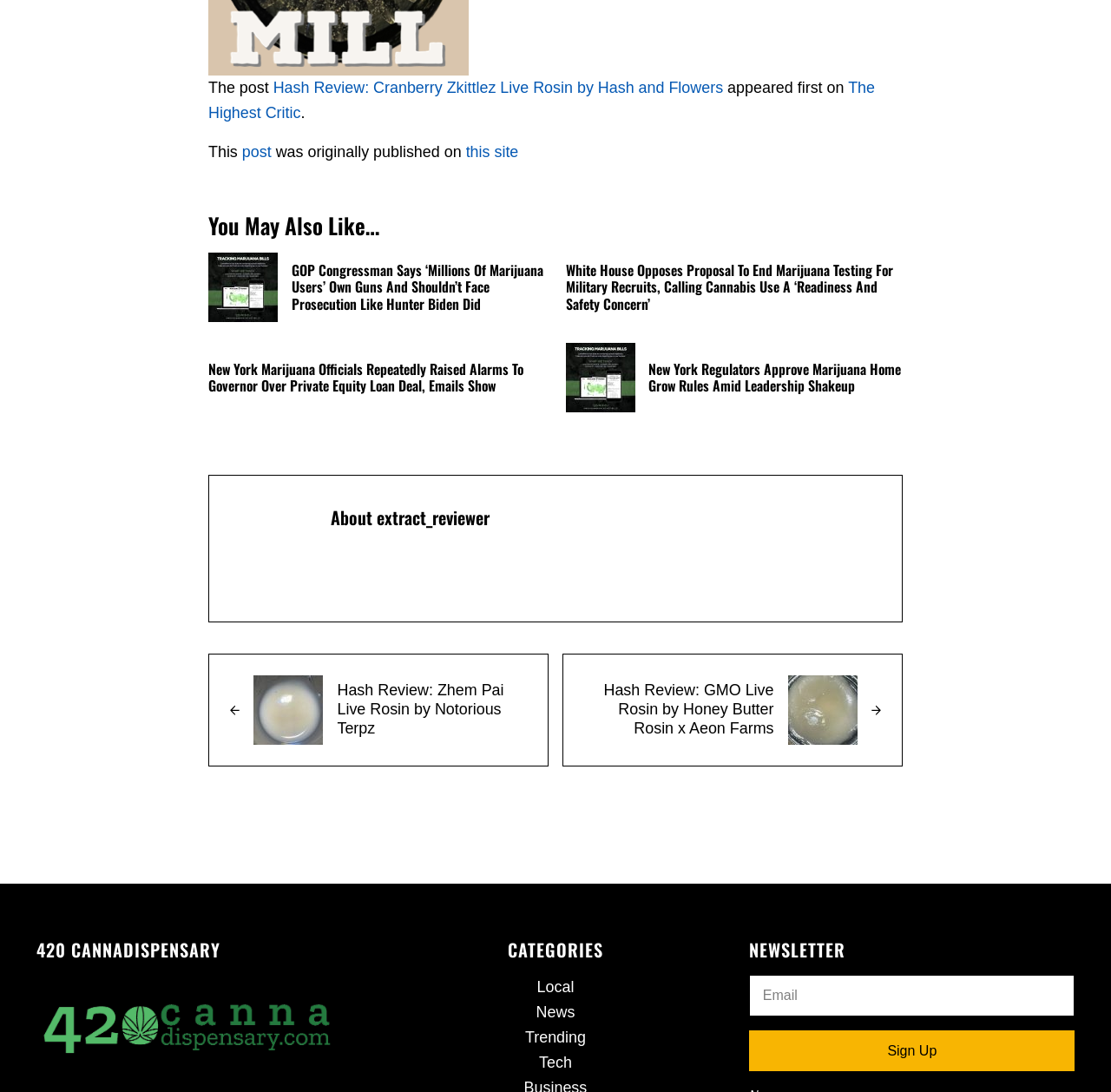What is the title of the first article?
Look at the image and respond with a single word or a short phrase.

GOP Congressman Says ‘Millions Of Marijuana Users’ Own Guns